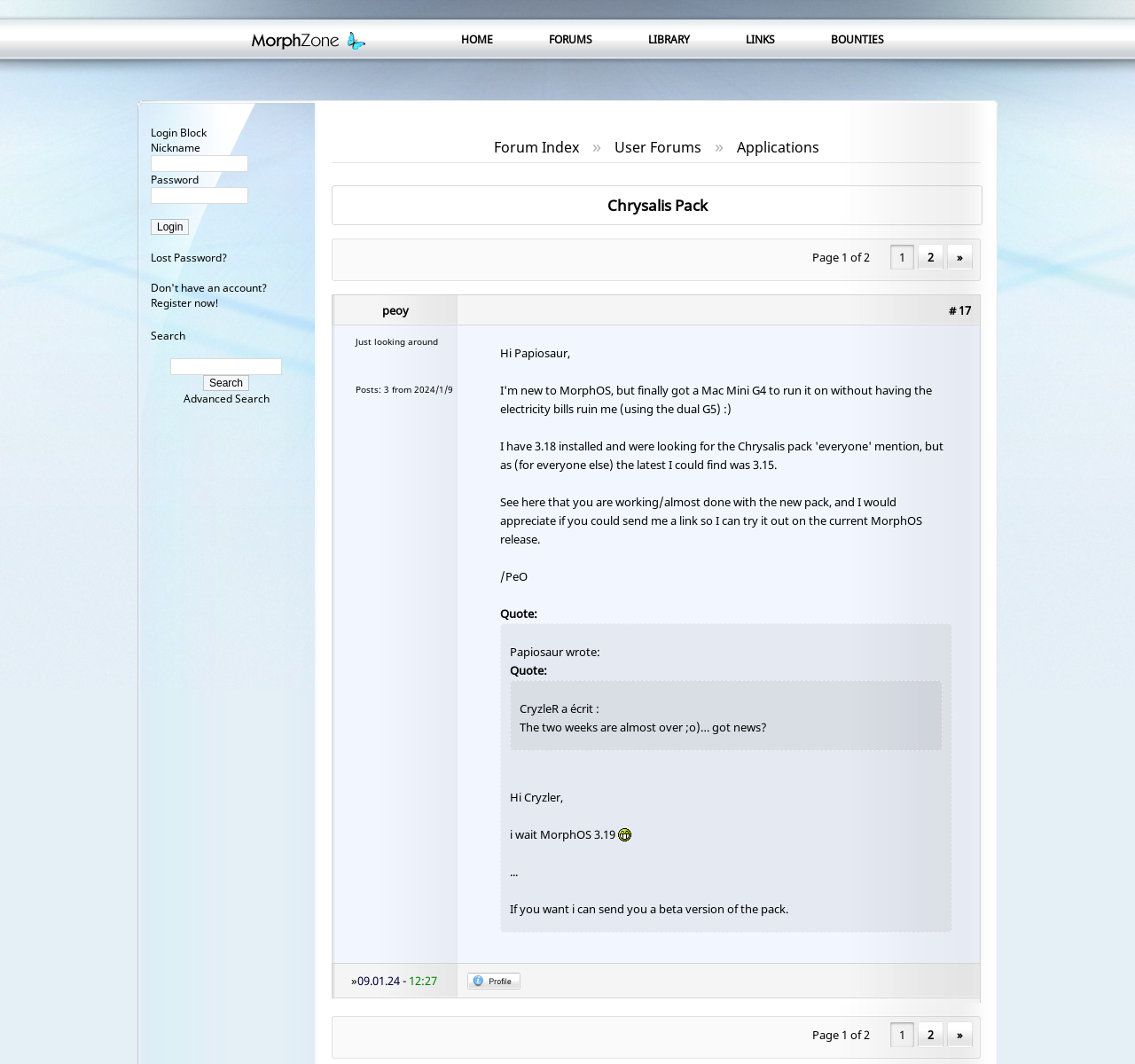Determine the bounding box coordinates for the area that needs to be clicked to fulfill this task: "View the 'User Forums'". The coordinates must be given as four float numbers between 0 and 1, i.e., [left, top, right, bottom].

[0.541, 0.129, 0.618, 0.148]